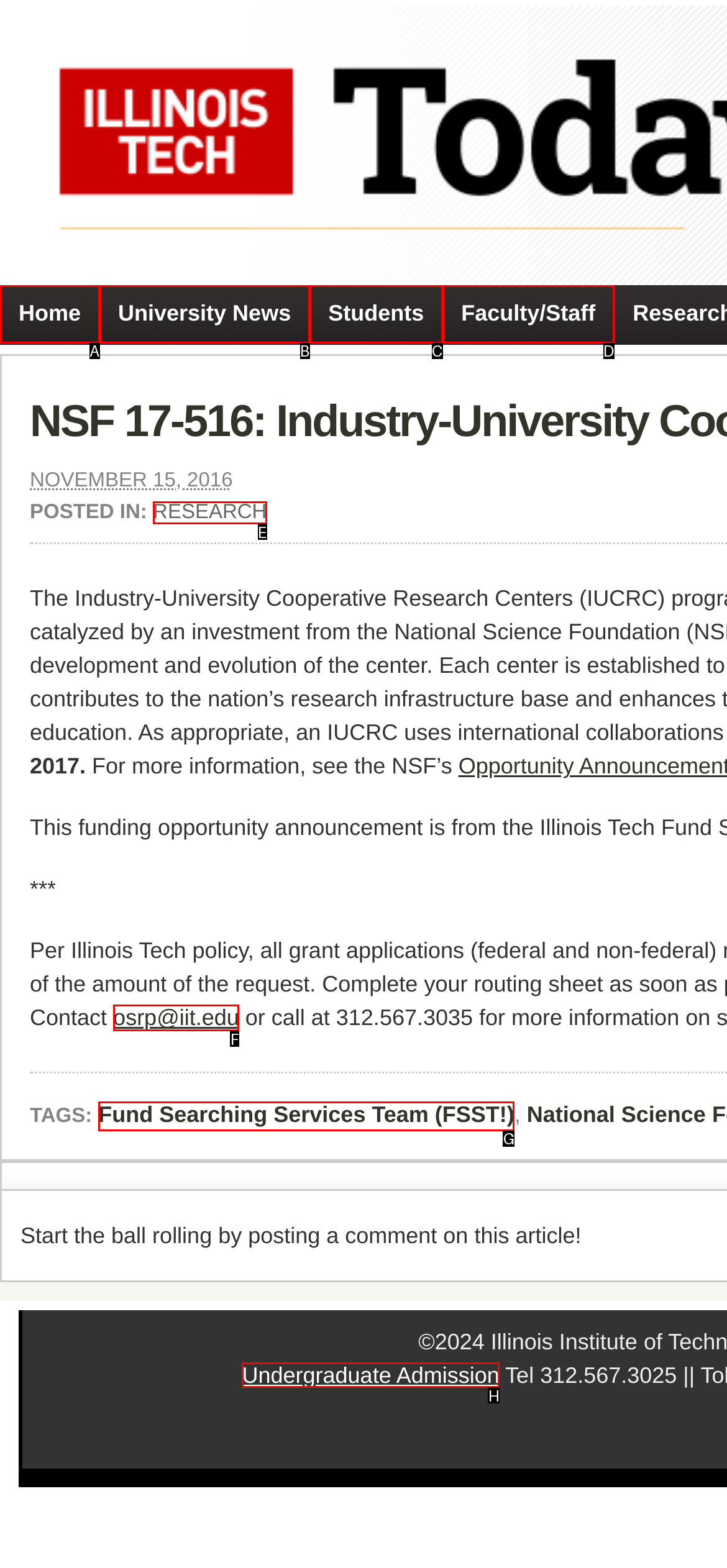What option should you select to complete this task: go to undergraduate admission? Indicate your answer by providing the letter only.

H